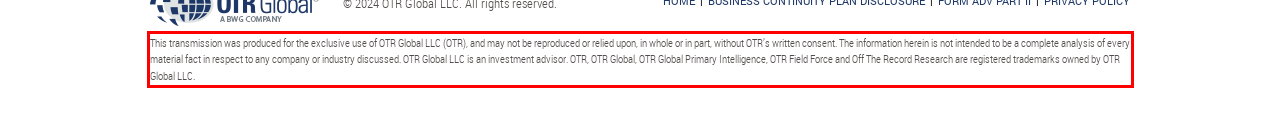There is a screenshot of a webpage with a red bounding box around a UI element. Please use OCR to extract the text within the red bounding box.

This transmission was produced for the exclusive use of OTR Global LLC (OTR), and may not be reproduced or relied upon, in whole or in part, without OTR’s written consent. The information herein is not intended to be a complete analysis of every material fact in respect to any company or industry discussed. OTR Global LLC is an investment advisor. OTR, OTR Global, OTR Global Primary Intelligence, OTR Field Force and Off The Record Research are registered trademarks owned by OTR Global LLC.